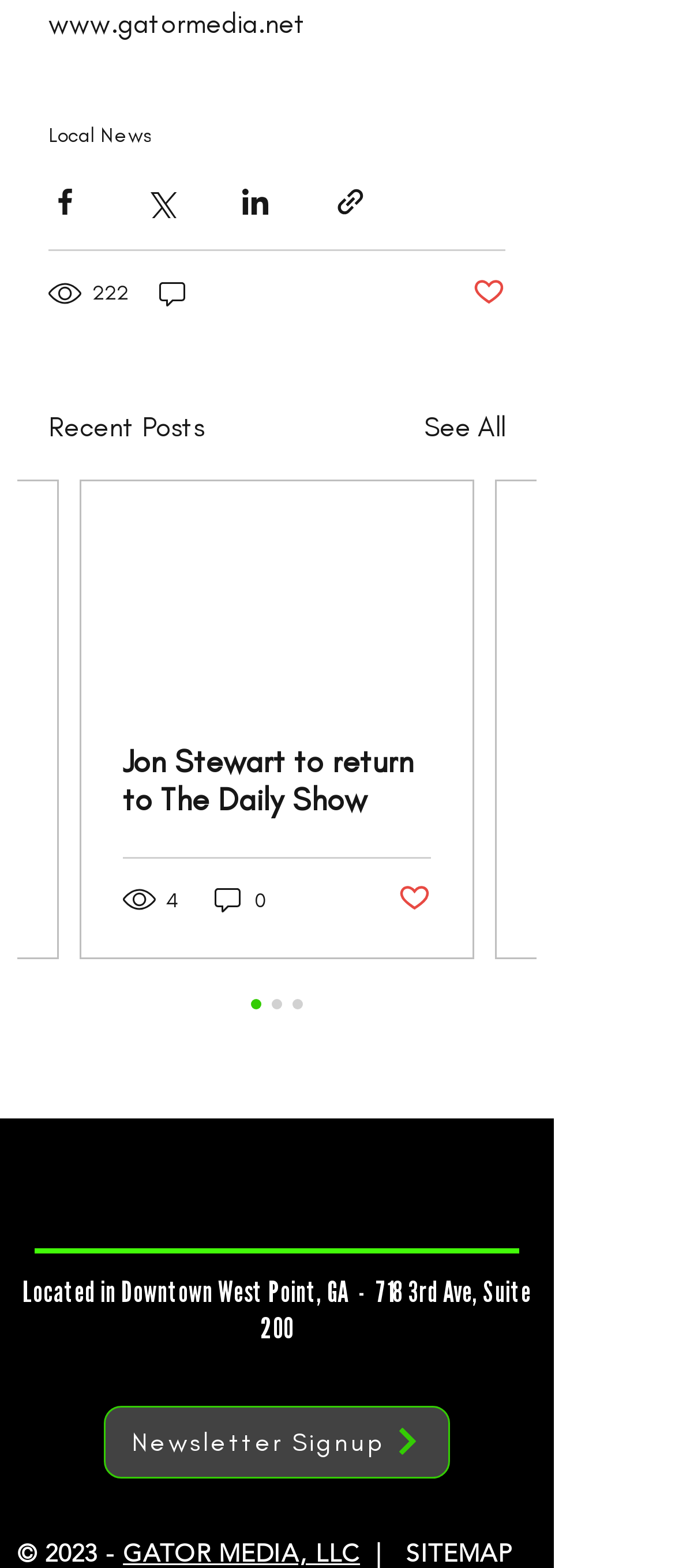Respond to the question below with a single word or phrase:
What is the name of the news section?

Recent Posts